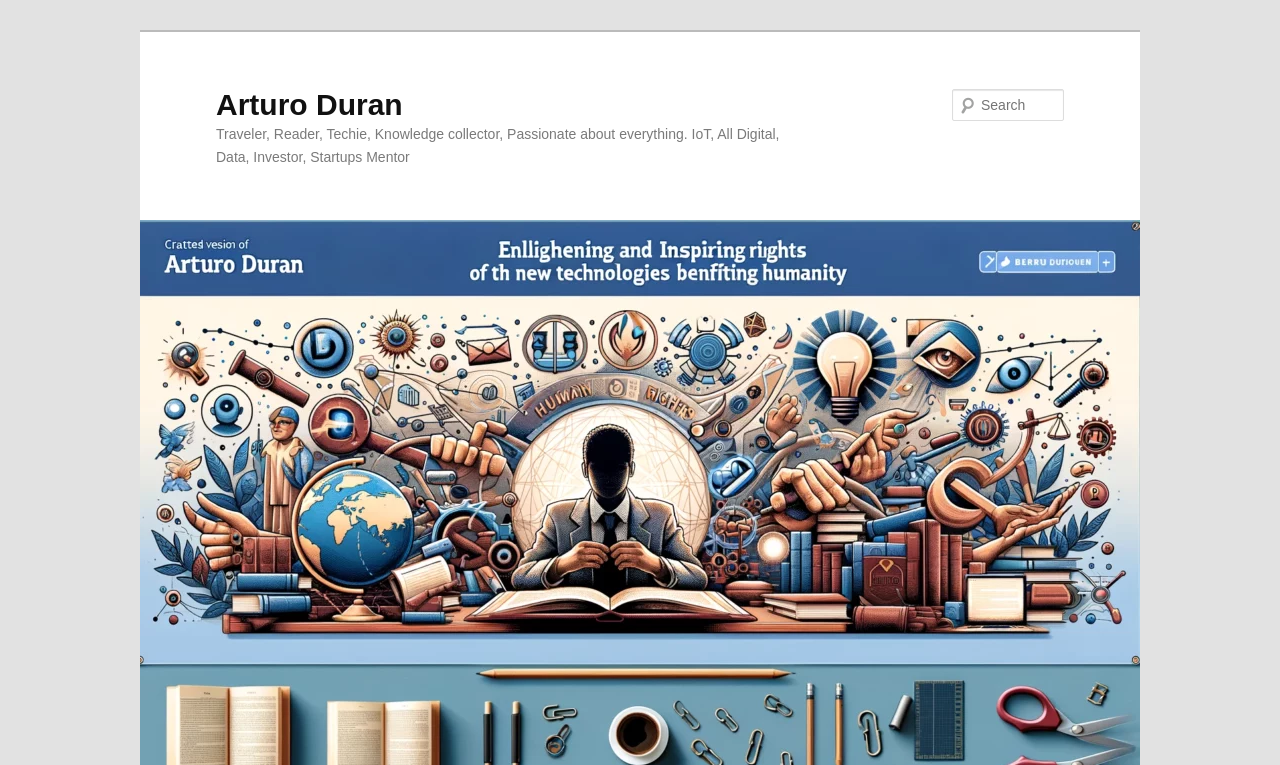Respond with a single word or phrase for the following question: 
What is the purpose of the textbox on this webpage?

Search